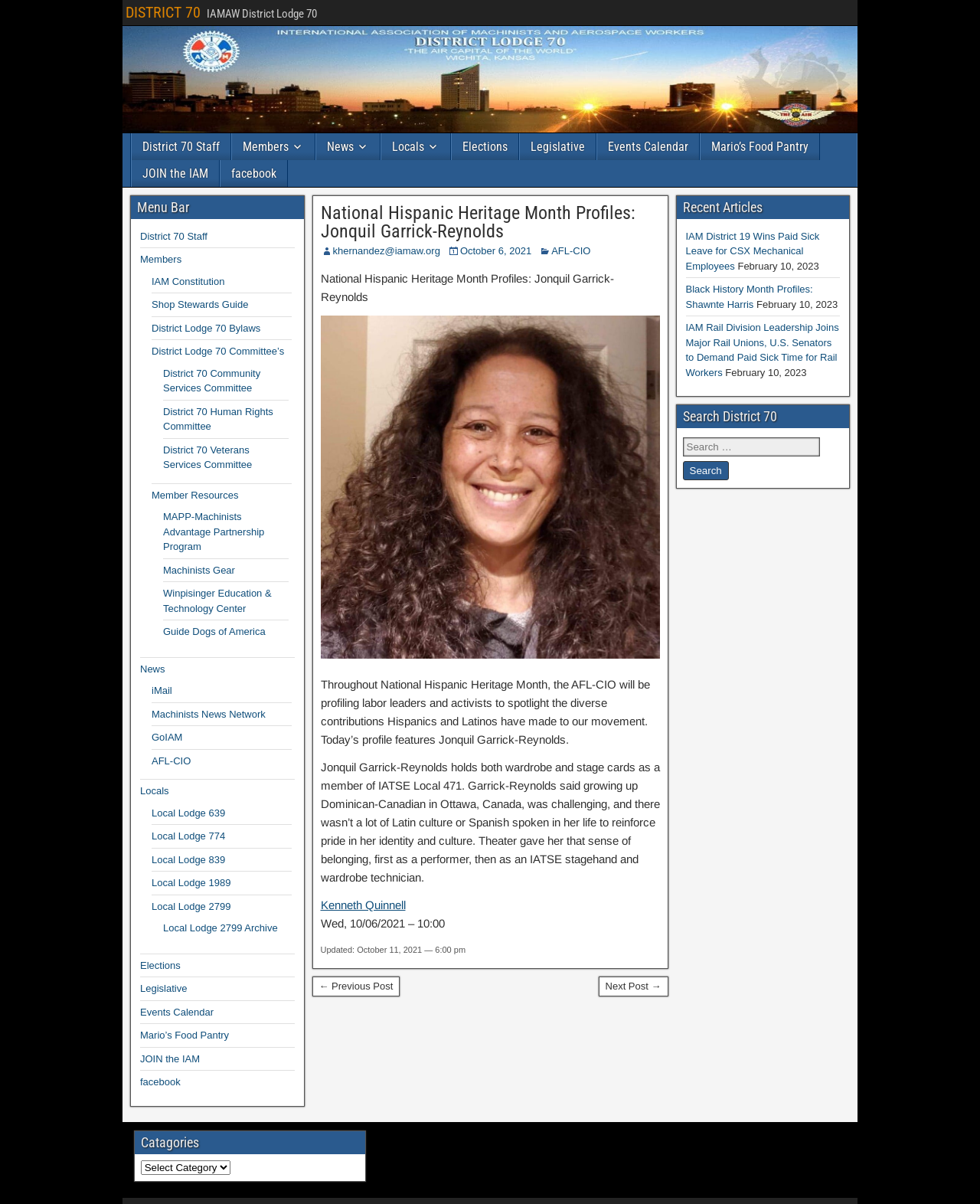Describe every aspect of the webpage in a detailed manner.

This webpage is dedicated to National Hispanic Heritage Month Profiles, specifically featuring Jonquil Garrick-Reynolds from DISTRICT 70. At the top, there is a heading with the title "DISTRICT 70" and a link to it. Below that, there is a navigation menu with various links, including "District 70 Staff", "Members", "News", "Locals", "Elections", "Legislative", "Events Calendar", "Mario's Food Pantry", and "JOIN the IAM".

The main content of the page is an article about Jonquil Garrick-Reynolds, which includes a heading, a link to the profile, and a brief description. There is also an image of Jonquil Garrick-Reynolds. The article is divided into sections, with headings and paragraphs of text. The text describes Jonquil's background, her experience as a member of IATSE Local 471, and her involvement in the labor movement.

To the left of the main content, there is a sidebar with various links and resources, including "Menu Bar", "District 70 Staff", "Members", "News", "Locals", "Elections", "Legislative", "Events Calendar", "Mario's Food Pantry", and "JOIN the IAM". There are also links to other local lodges and committees.

To the right of the main content, there is another sidebar with "Recent Articles" and a search bar. The "Recent Articles" section lists several links to other articles, including "IAM District 19 Wins Paid Sick Leave for CSX Mechanical Employees" and "Black History Month Profiles: Shawnte Harris".

At the bottom of the page, there is a footer with a link to "← Previous Post" and "Next Post →", as well as a copyright notice and a link to "Updated: October 11, 2021 — 6:00 pm".